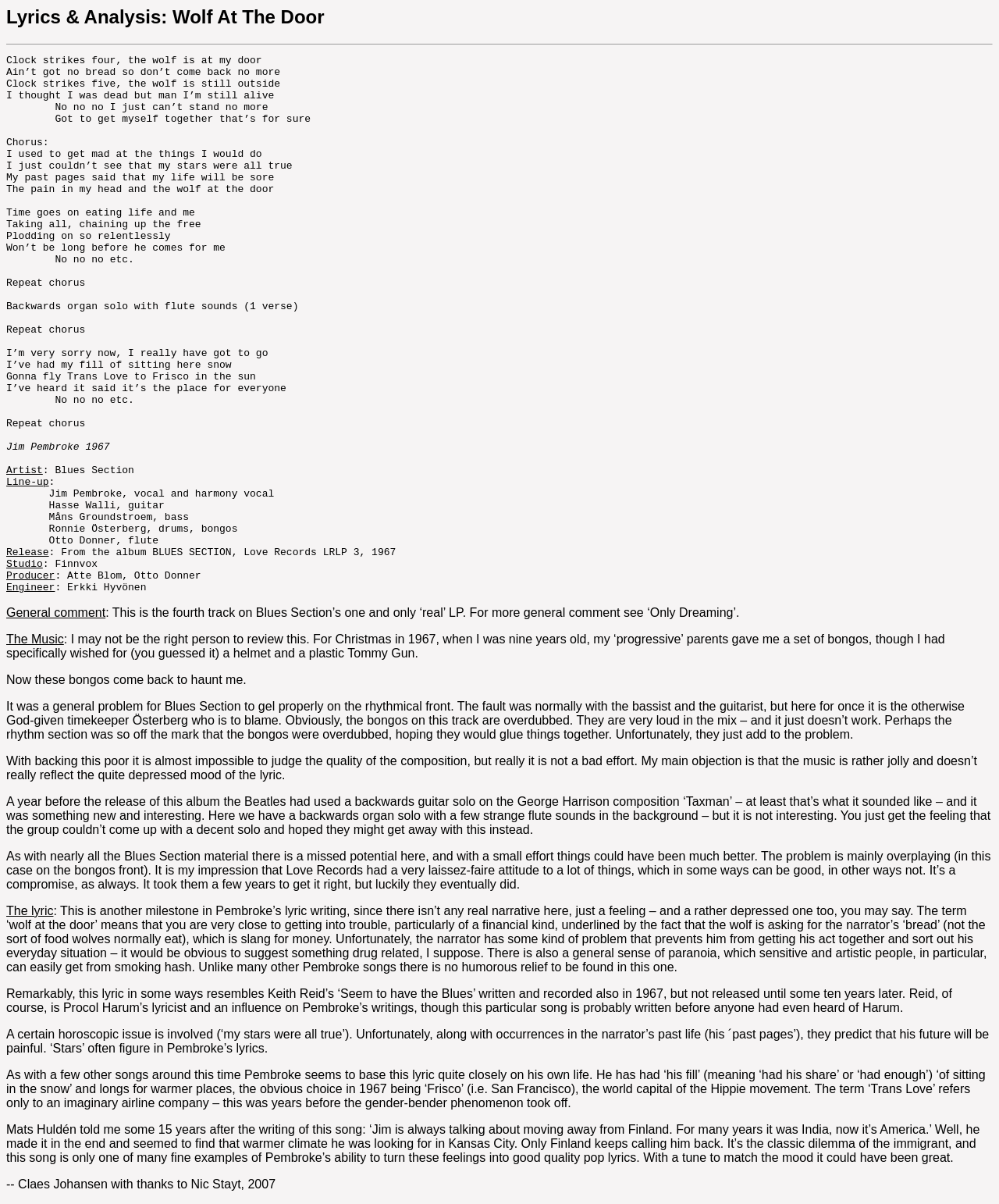Please look at the image and answer the question with a detailed explanation: Who is the vocalist of the song?

The vocalist of the song is obtained from the 'Line-up' section, which lists 'Jim Pembroke, vocal and harmony vocal'.